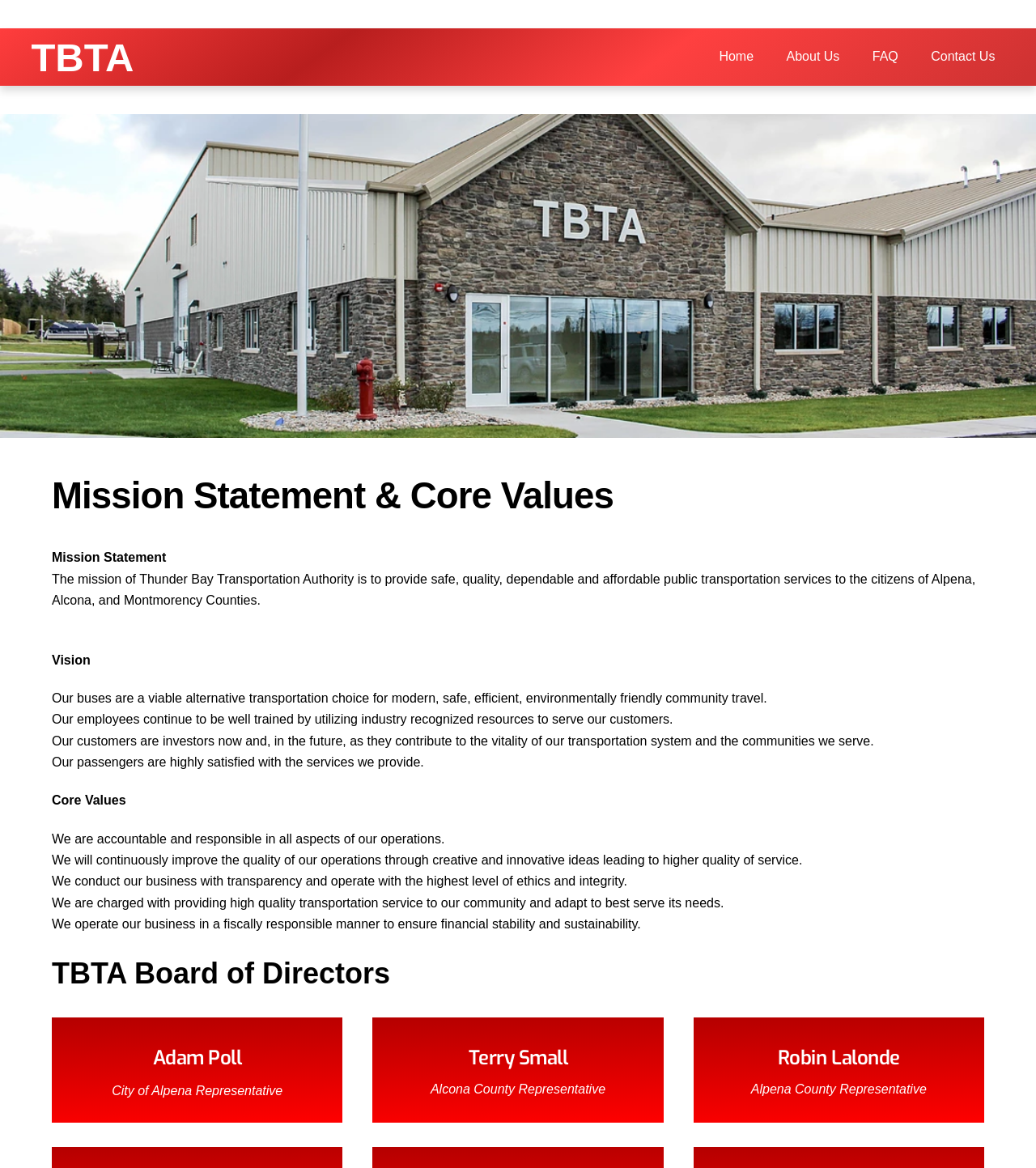Please answer the following query using a single word or phrase: 
What is the vision of Thunder Bay Transportation Authority?

Modern, safe, efficient, environmentally friendly community travel